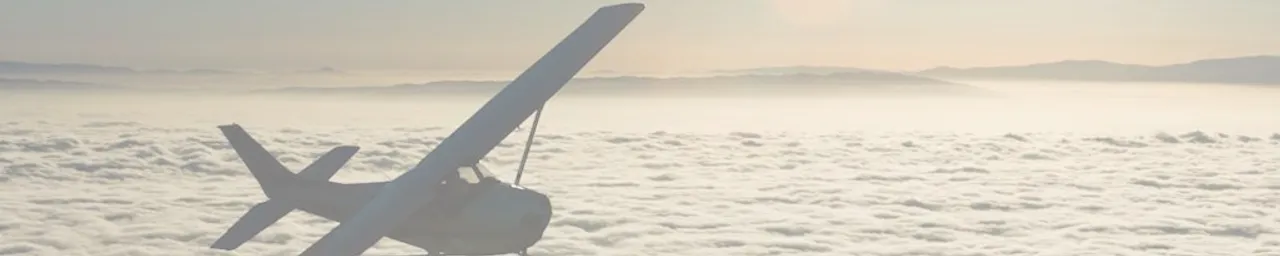What time of day is suggested by the horizon?
Please provide a comprehensive answer based on the information in the image.

The softly glowing horizon in the background of the image suggests a tranquil early morning or late afternoon, which is a time of day characterized by a serene and peaceful atmosphere.